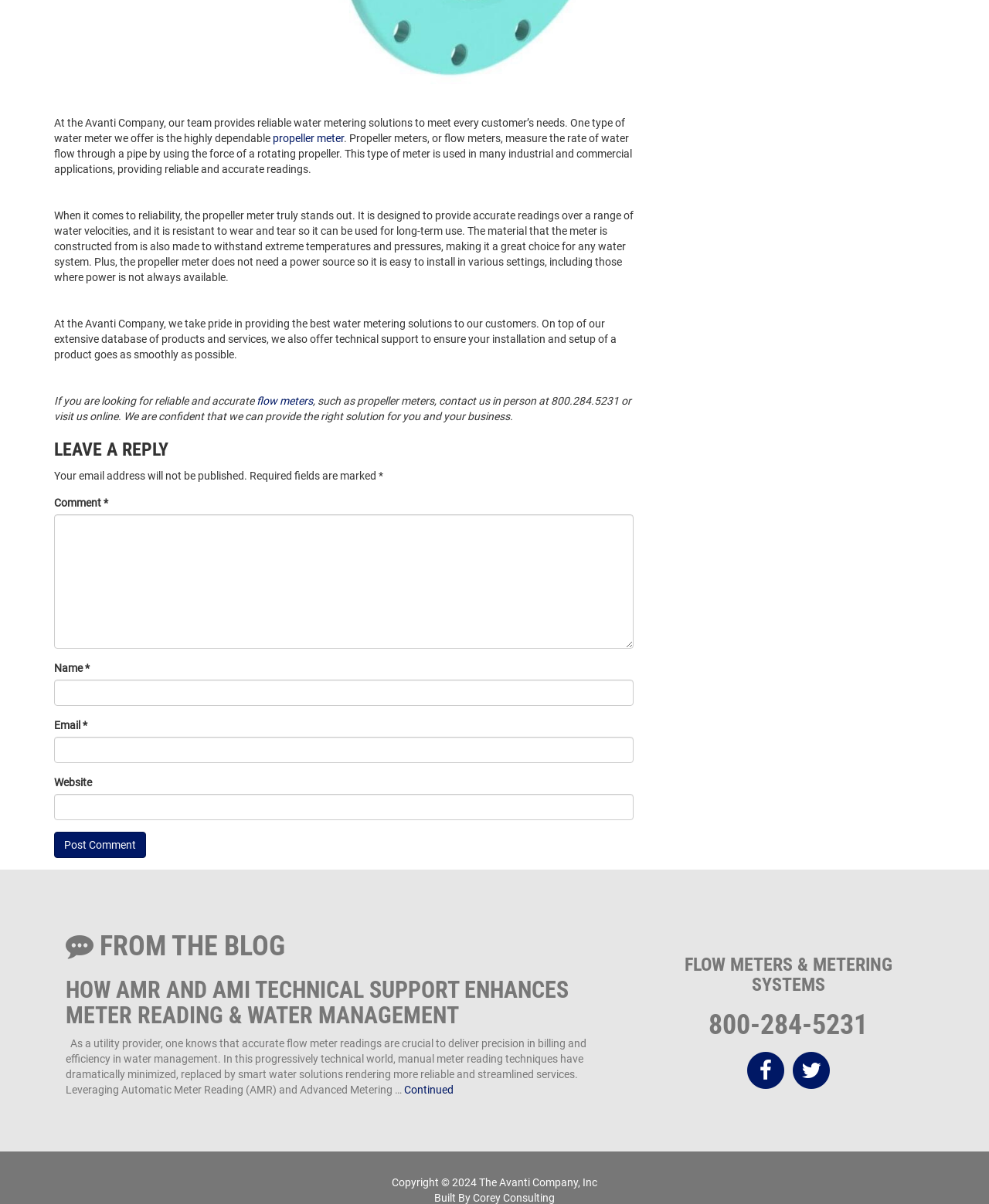What type of water meter is described on this webpage?
Could you give a comprehensive explanation in response to this question?

The webpage describes a type of water meter called a propeller meter, which measures the rate of water flow through a pipe by using the force of a rotating propeller. This type of meter is used in many industrial and commercial applications, providing reliable and accurate readings.